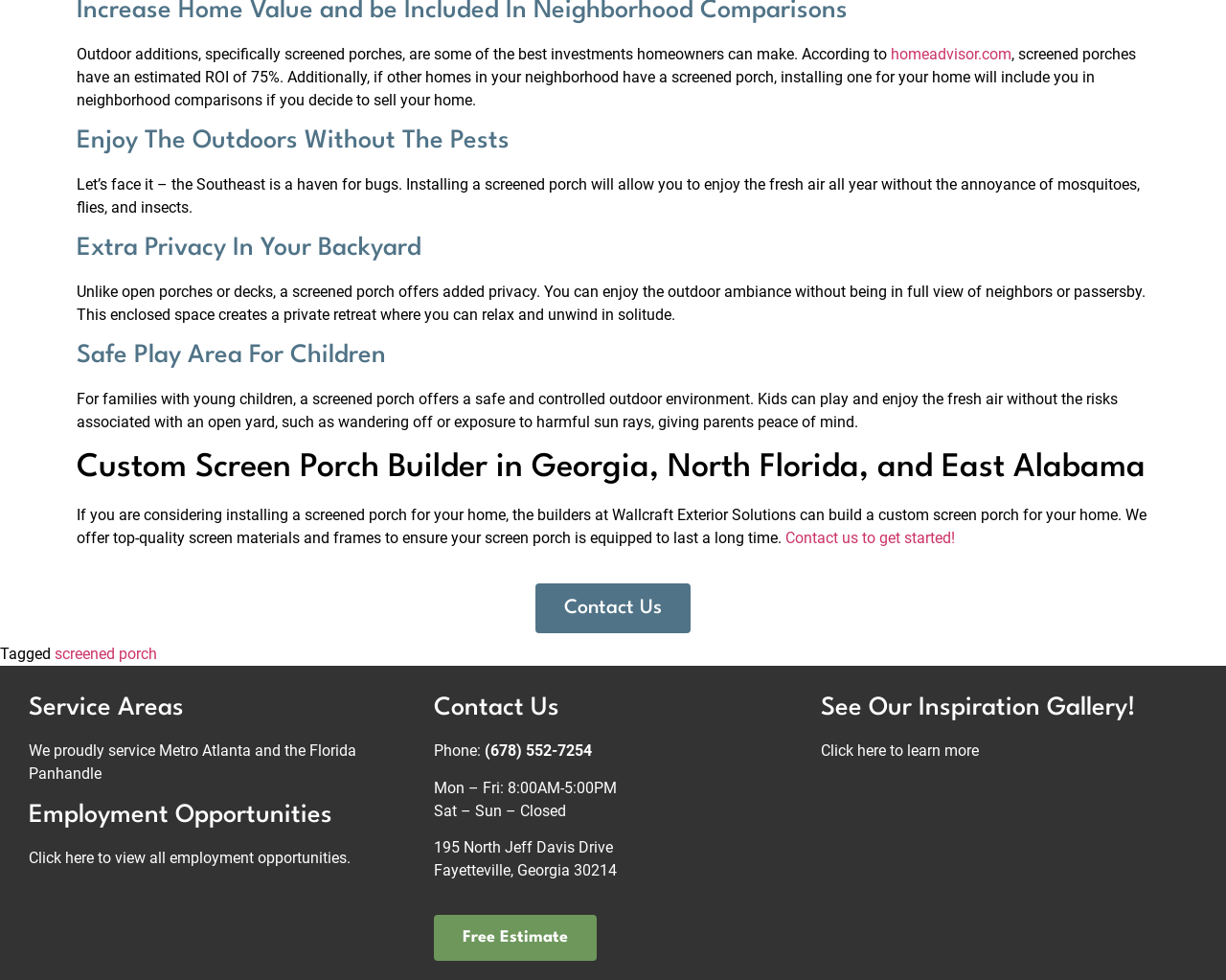What can homeowners do to get started with building a custom screen porch?
Answer the question with a detailed explanation, including all necessary information.

The webpage suggests that homeowners can contact Wallcraft Exterior Solutions to get started with building a custom screen porch, with a link to 'Contact us to get started!' and a phone number provided.